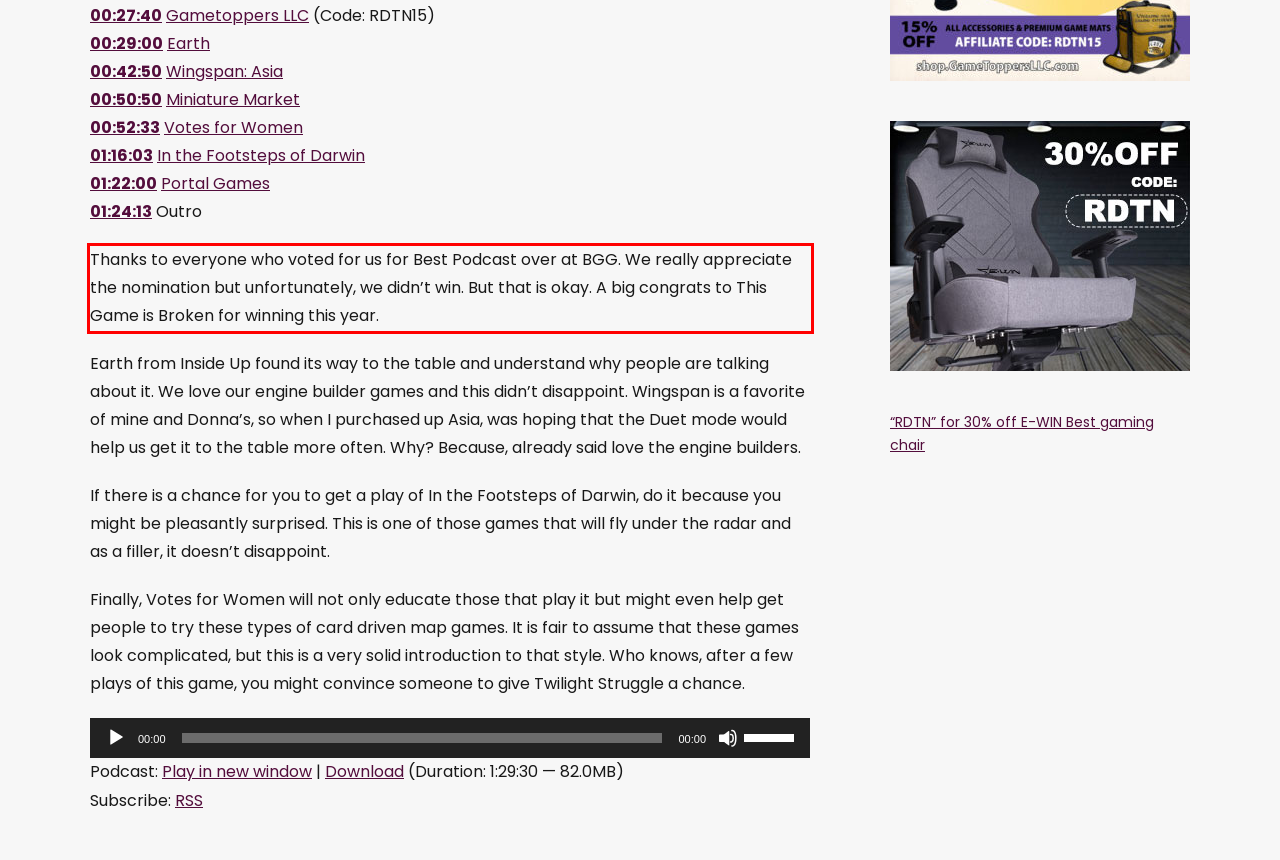Given a screenshot of a webpage with a red bounding box, please identify and retrieve the text inside the red rectangle.

Thanks to everyone who voted for us for Best Podcast over at BGG. We really appreciate the nomination but unfortunately, we didn’t win. But that is okay. A big congrats to This Game is Broken for winning this year.